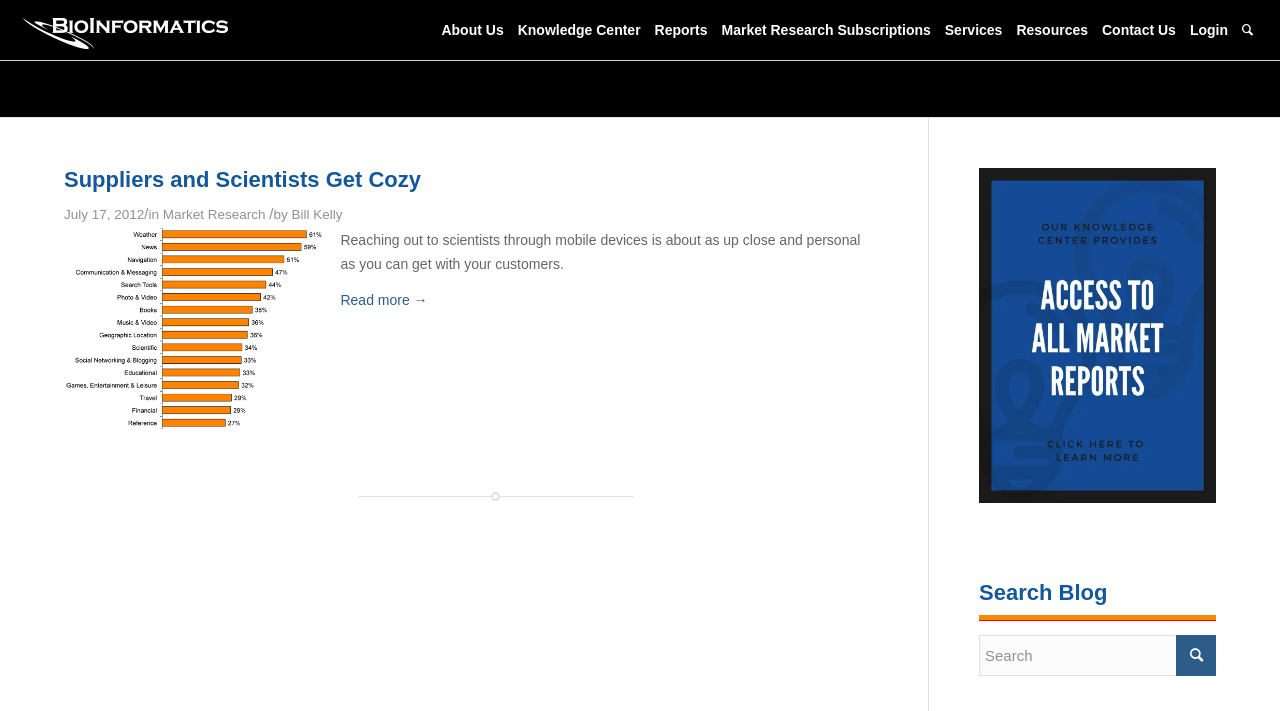Please reply with a single word or brief phrase to the question: 
What is the category of the first article?

Market Research